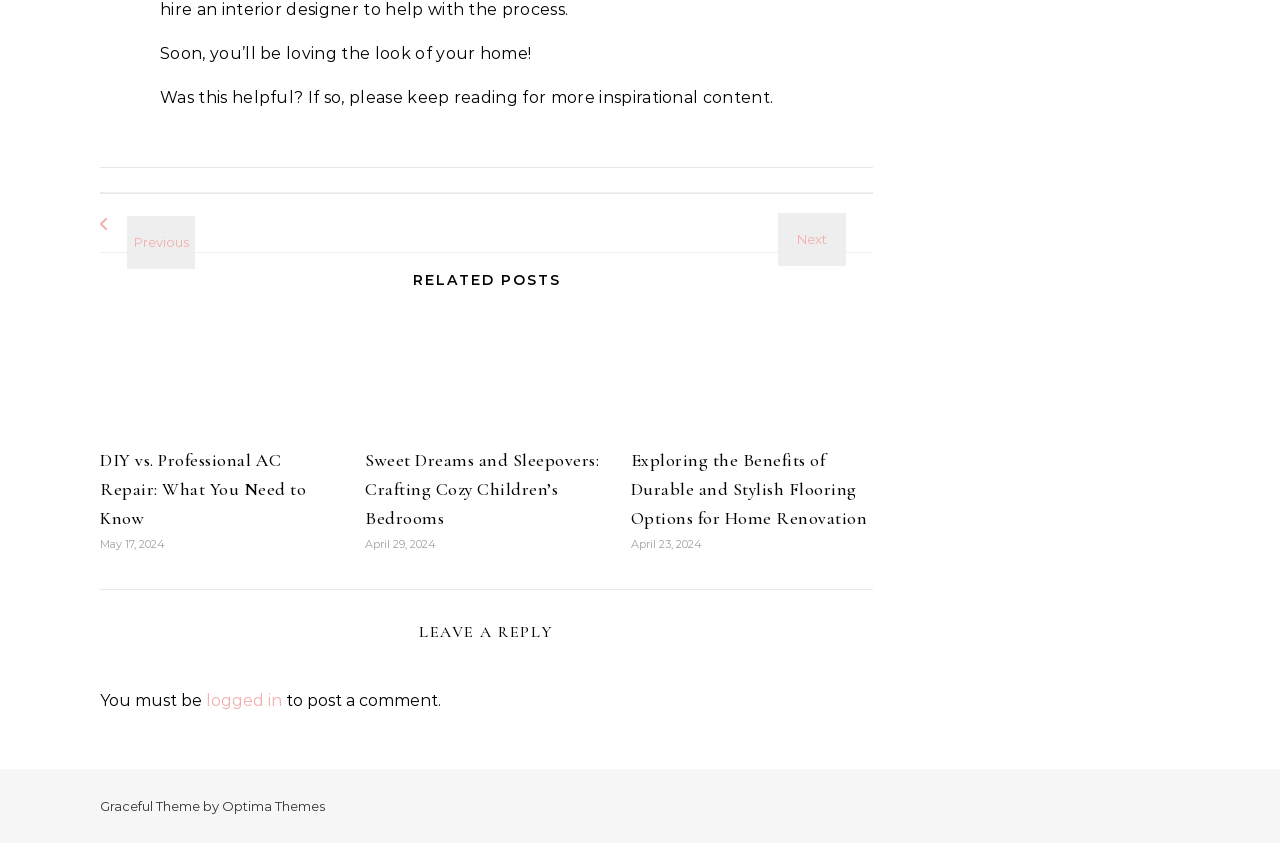Please determine the bounding box coordinates of the element to click on in order to accomplish the following task: "Click on 'DIY vs. Professional AC Repair: What You Need to Know'". Ensure the coordinates are four float numbers ranging from 0 to 1, i.e., [left, top, right, bottom].

[0.078, 0.532, 0.239, 0.627]